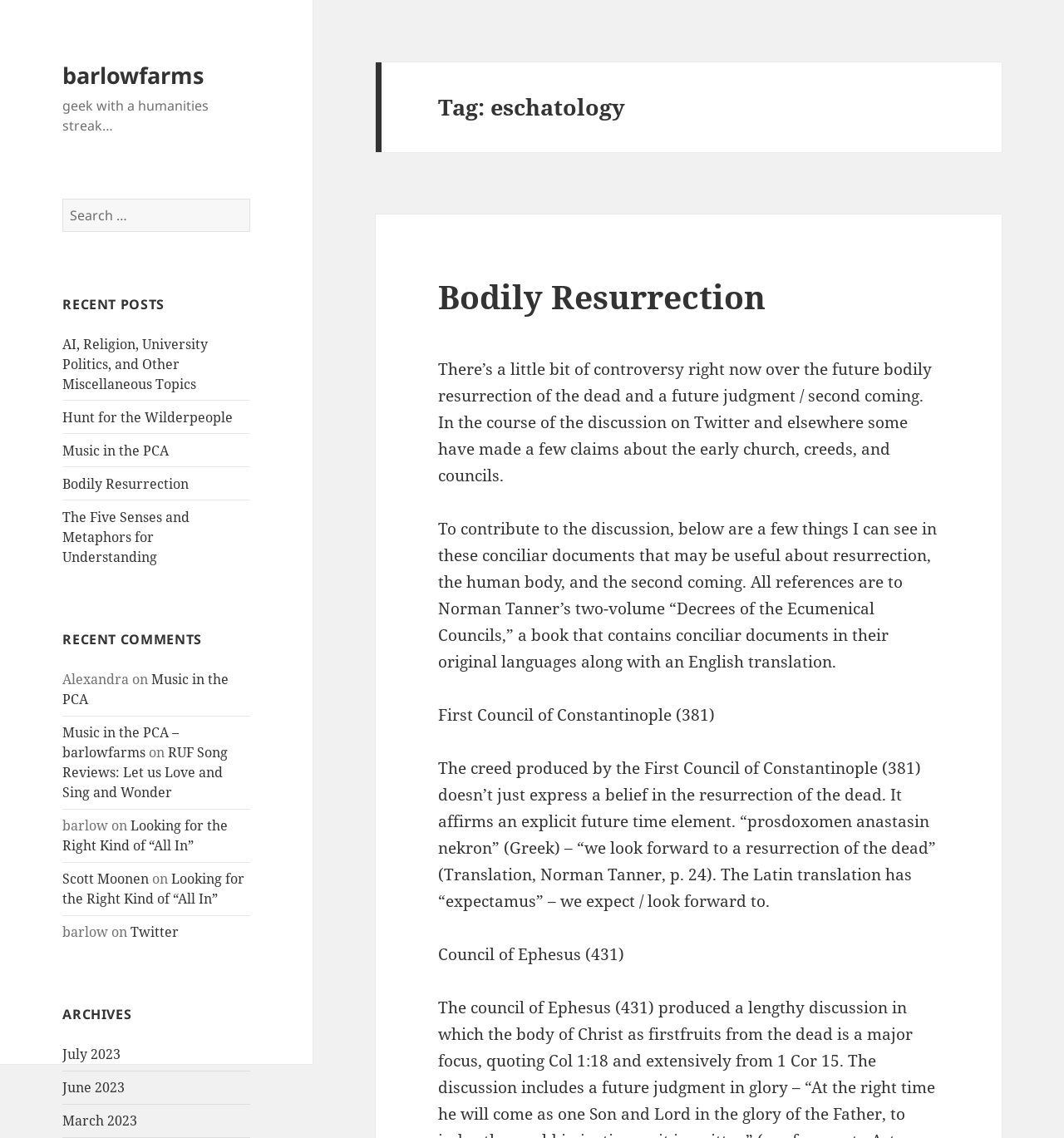Provide your answer in one word or a succinct phrase for the question: 
What is the name of the author?

barlow